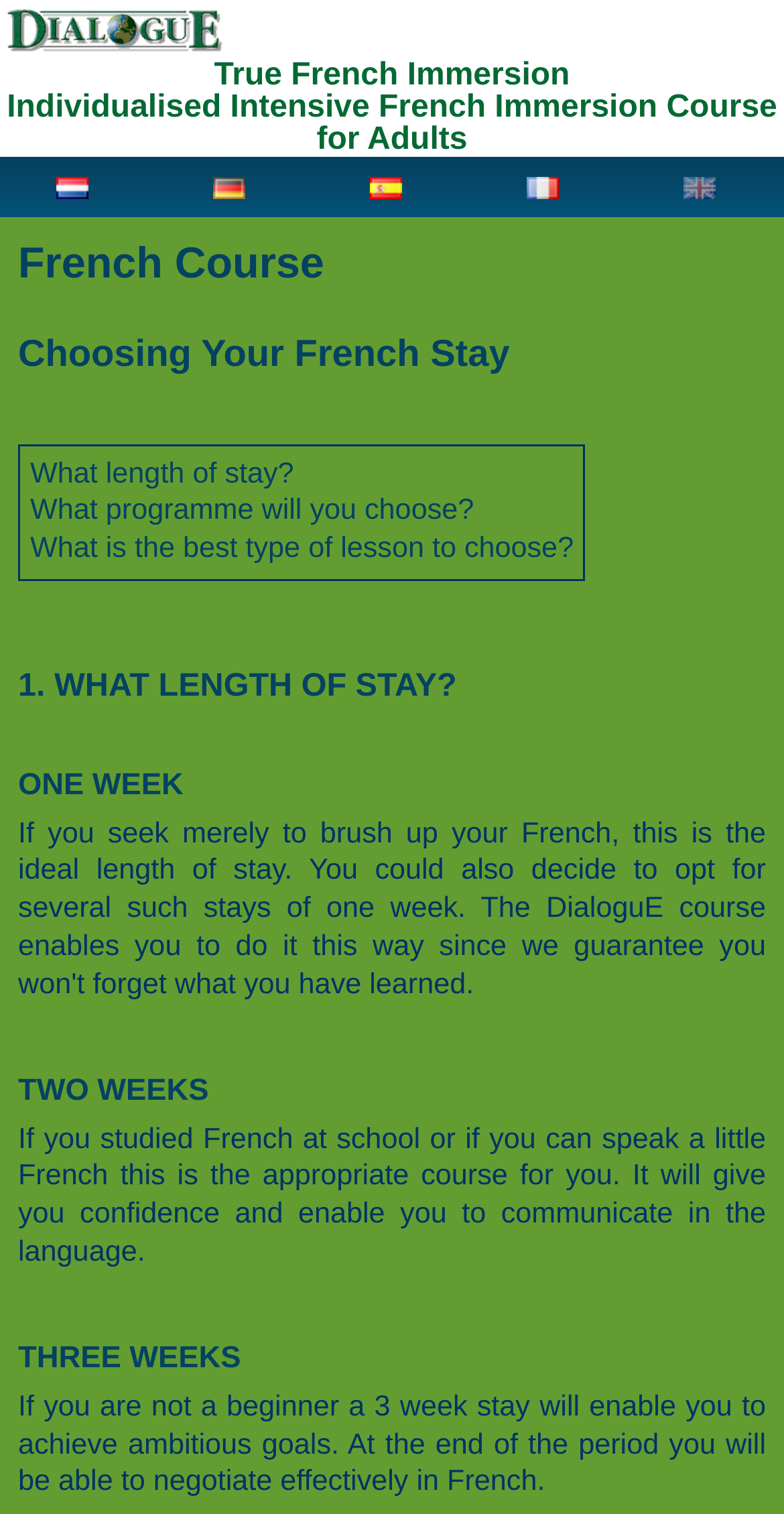Please find and report the bounding box coordinates of the element to click in order to perform the following action: "Click on the link to learn about choosing the right programme". The coordinates should be expressed as four float numbers between 0 and 1, in the format [left, top, right, bottom].

[0.038, 0.327, 0.605, 0.348]